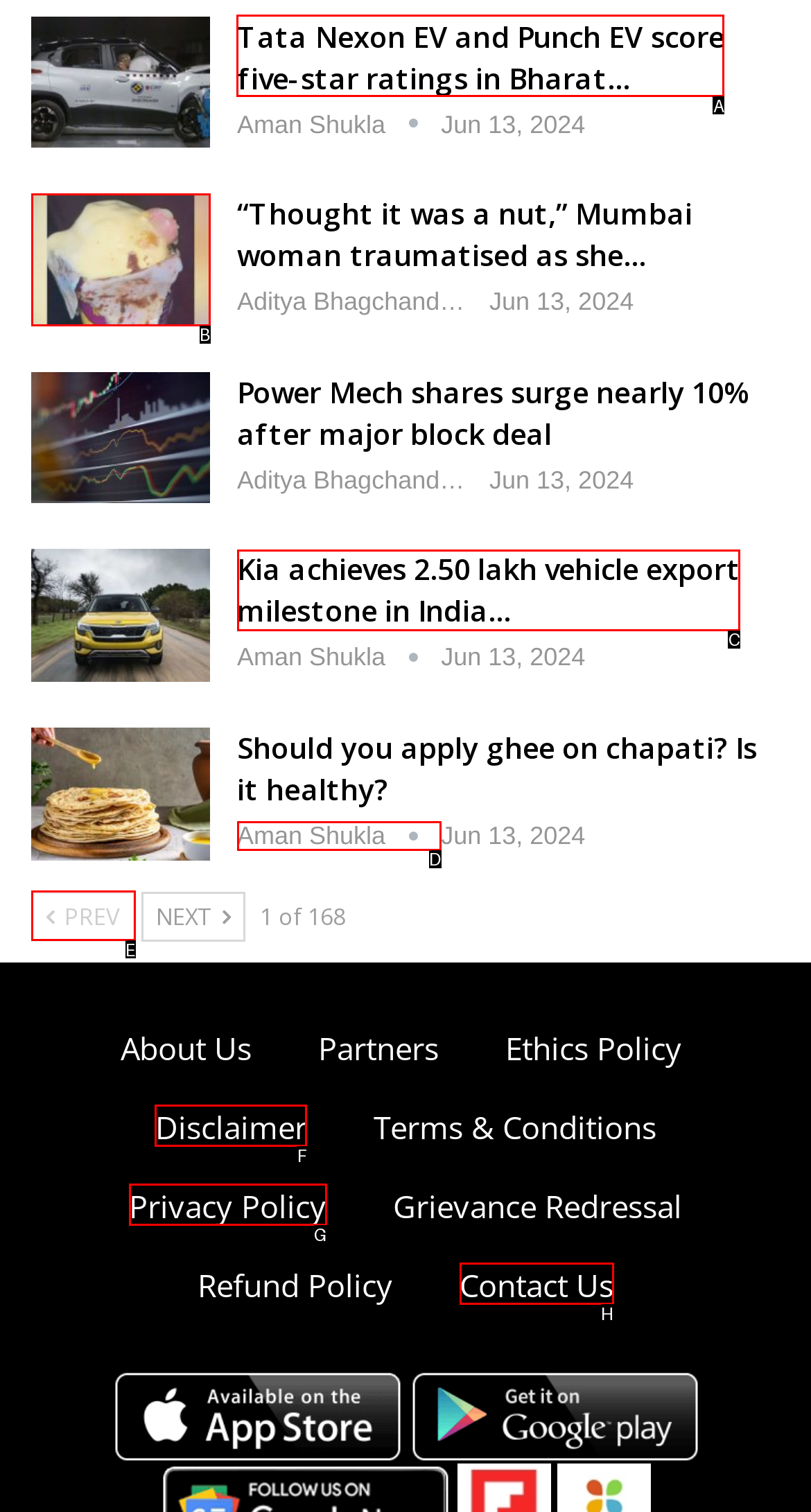Identify the letter of the option that should be selected to accomplish the following task: Read the article 'Tata Nexon EV and Punch EV score five-star ratings in Bharat…'. Provide the letter directly.

A